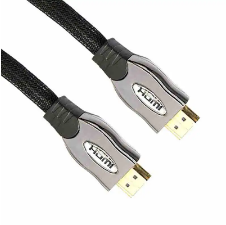Detail the scene depicted in the image with as much precision as possible.

This image showcases a high-quality HDMI cable, specifically the "HDMI Cable Male To Male 4K@60Hz," designed for optimal audio and video transmission. The cable features gold-plated connectors that ensure excellent conductivity and durability, making it suitable for connecting various devices, including TVs, gaming consoles, and computers. With support for 4K resolution at 60Hz, this cable delivers sharp images and vibrant colors, enhancing your home entertainment experience. The braided design provides additional strength and flexibility, minimizing tangling while improving longevity. This product is essential for anyone seeking to enhance their multimedia setup.